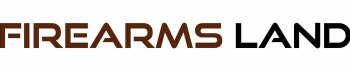Create a detailed narrative of what is happening in the image.

The image features the prominent logo of "Firearms Land," showcasing a stylized font that emphasizes the themes of firearms and outdoor activities. The text is designed with a modern aesthetic, where "FIREARMS" is rendered in a bold, robust style, while "LAND" appears in a slightly lighter weight. This logo serves as a visual anchor for the webpage, which provides vital information on Tennessee gun laws, targeting those interested in learning about firearm ownership and regulations in the state. The logo encapsulates a sense of authority and focus on responsible gun ownership.